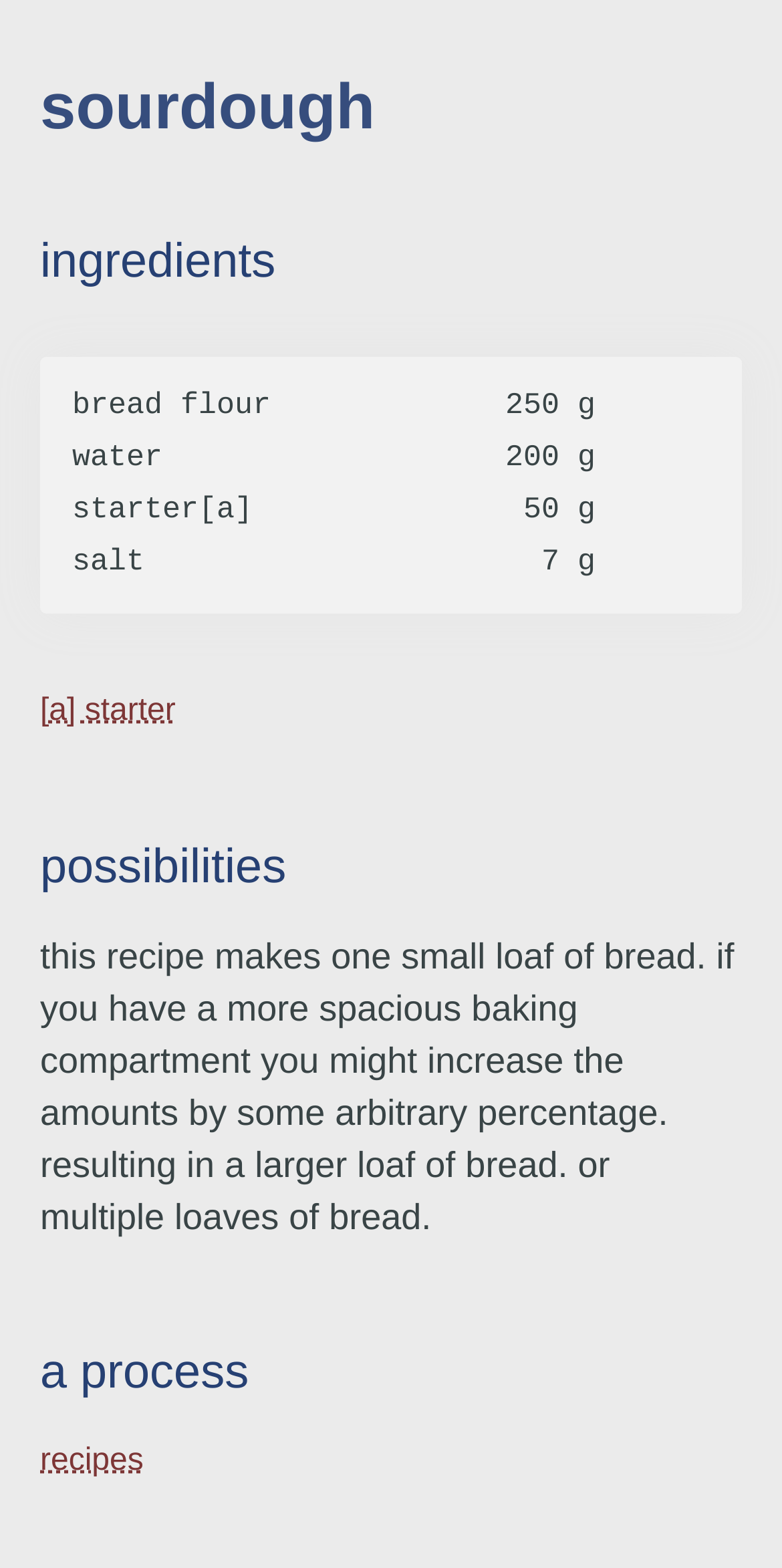Respond concisely with one word or phrase to the following query:
What is the main ingredient in the recipe?

bread flour